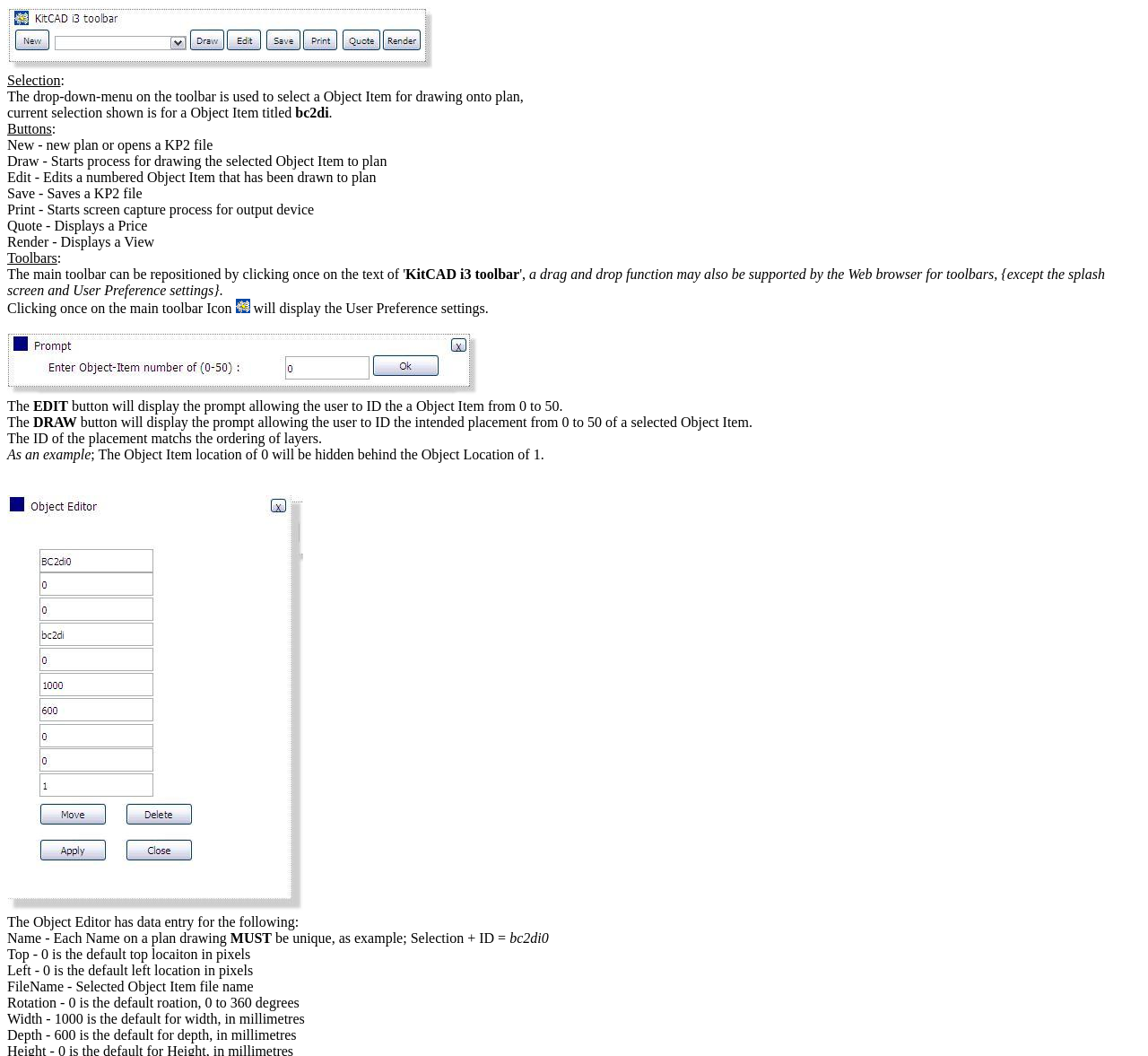Use a single word or phrase to answer the question: 
What is the function of the 'Edit' button?

Edits a numbered Object Item